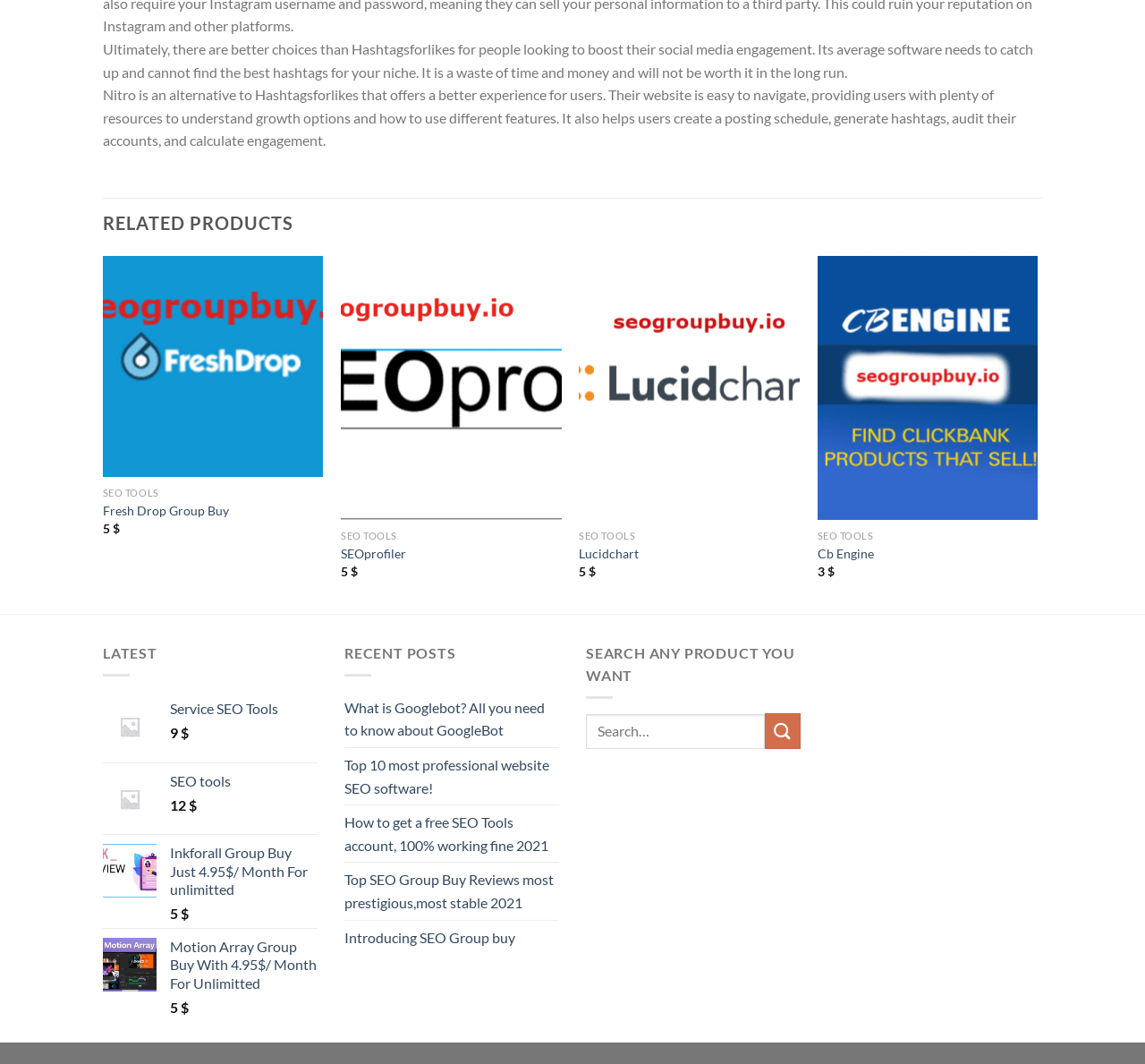What is the purpose of the 'RELATED PRODUCTS' section?
Refer to the image and provide a one-word or short phrase answer.

To show related products